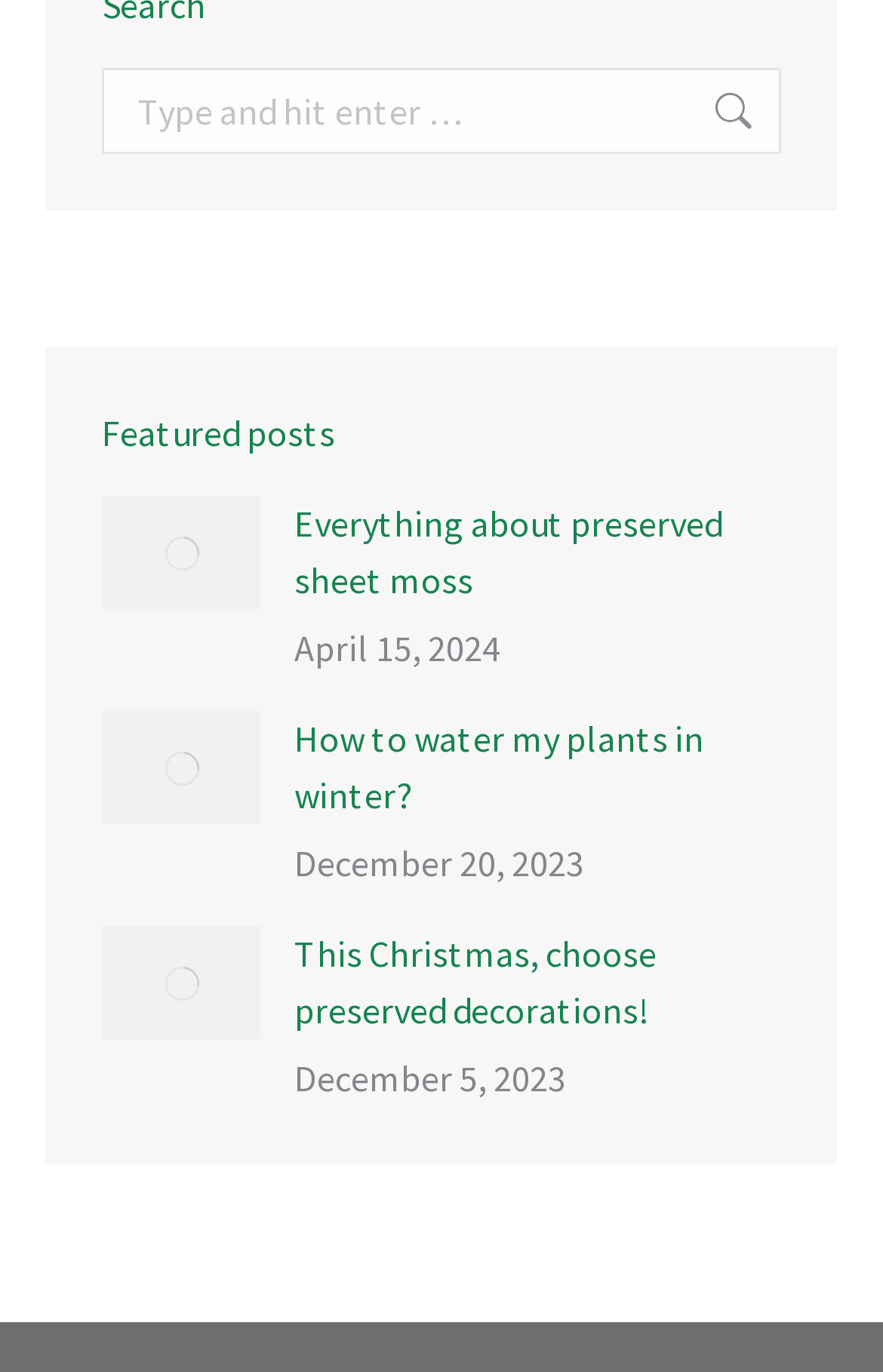How many articles are featured on the webpage?
Based on the screenshot, provide a one-word or short-phrase response.

3